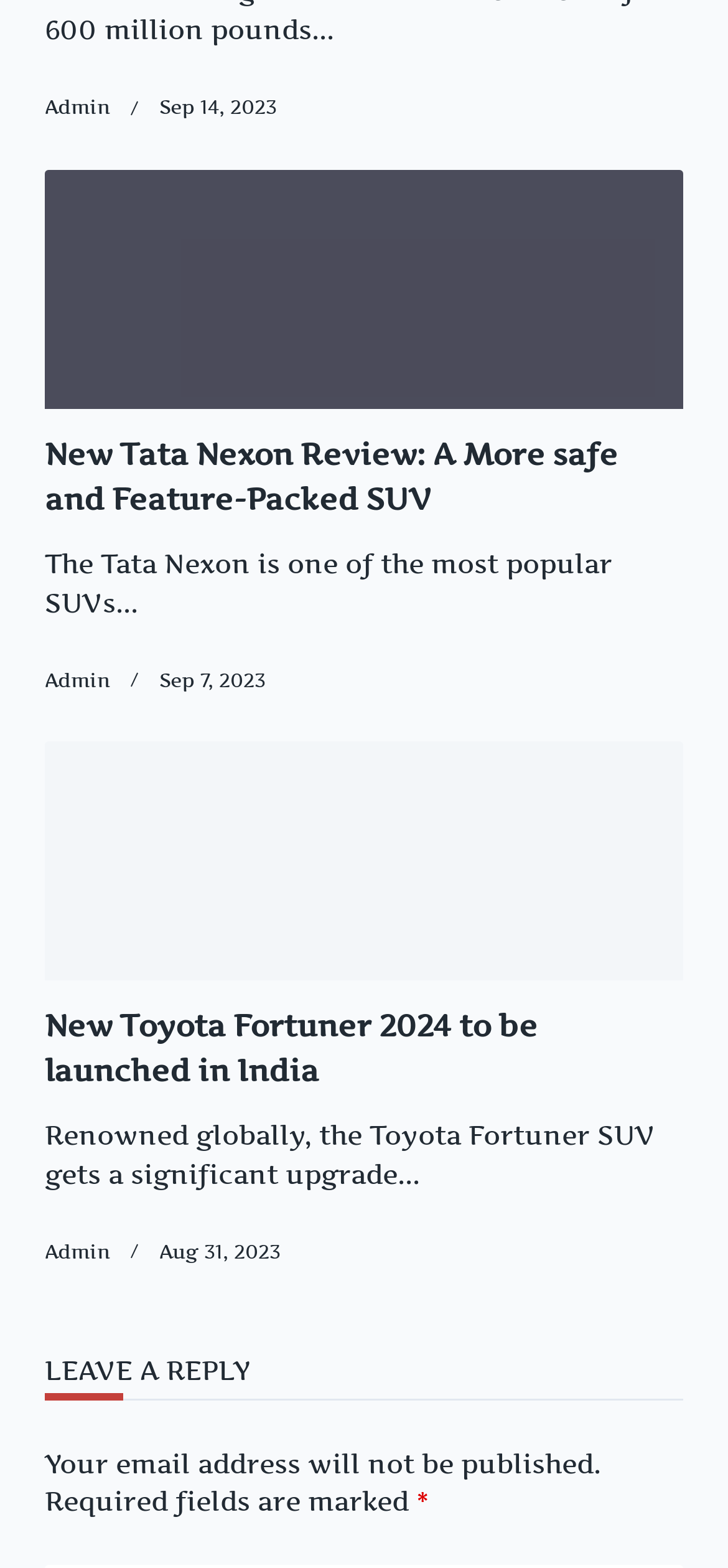Please give a short response to the question using one word or a phrase:
What is the date of the latest article?

Sep 14, 2023